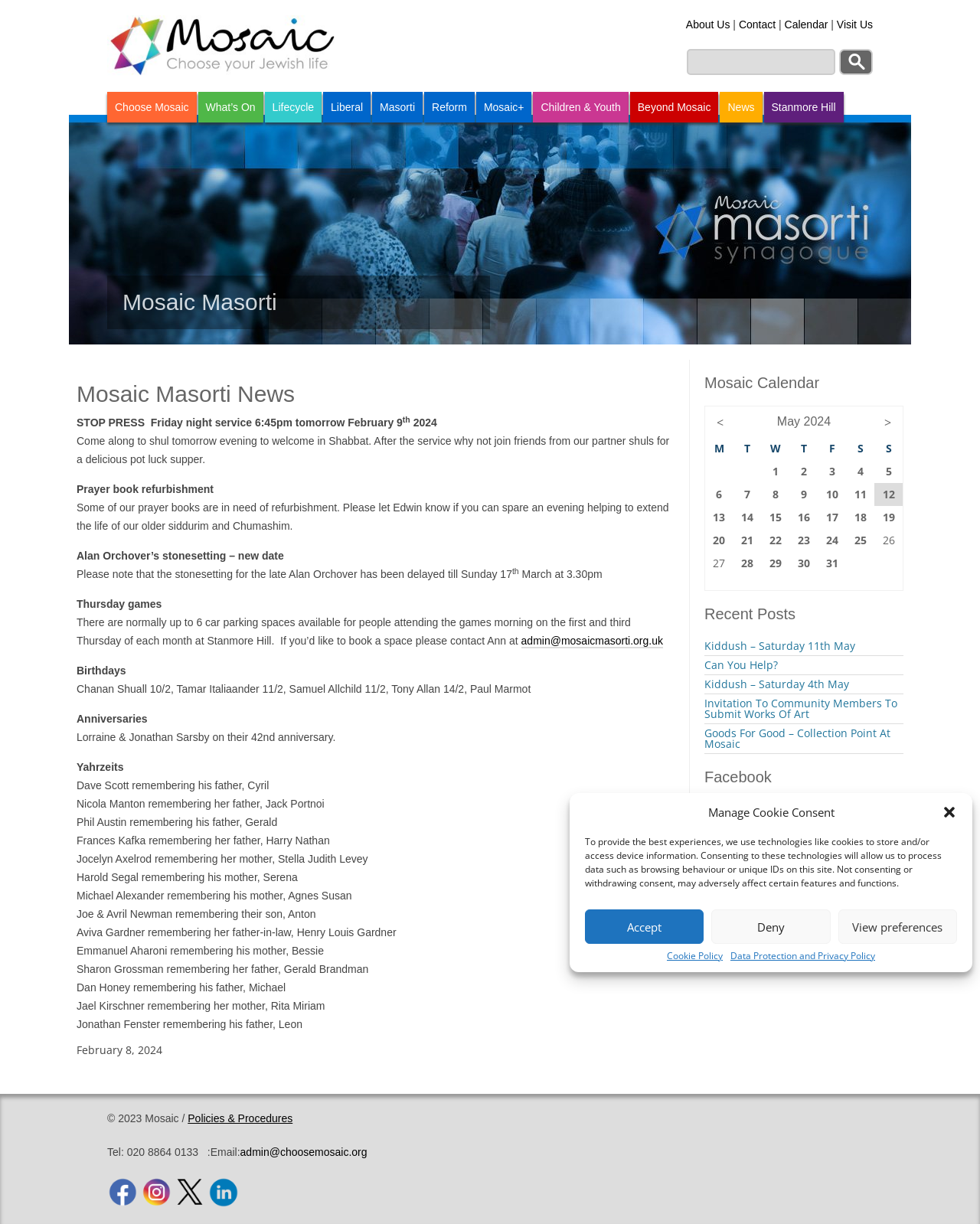Can you locate the main headline on this webpage and provide its text content?

Mosaic Masorti News